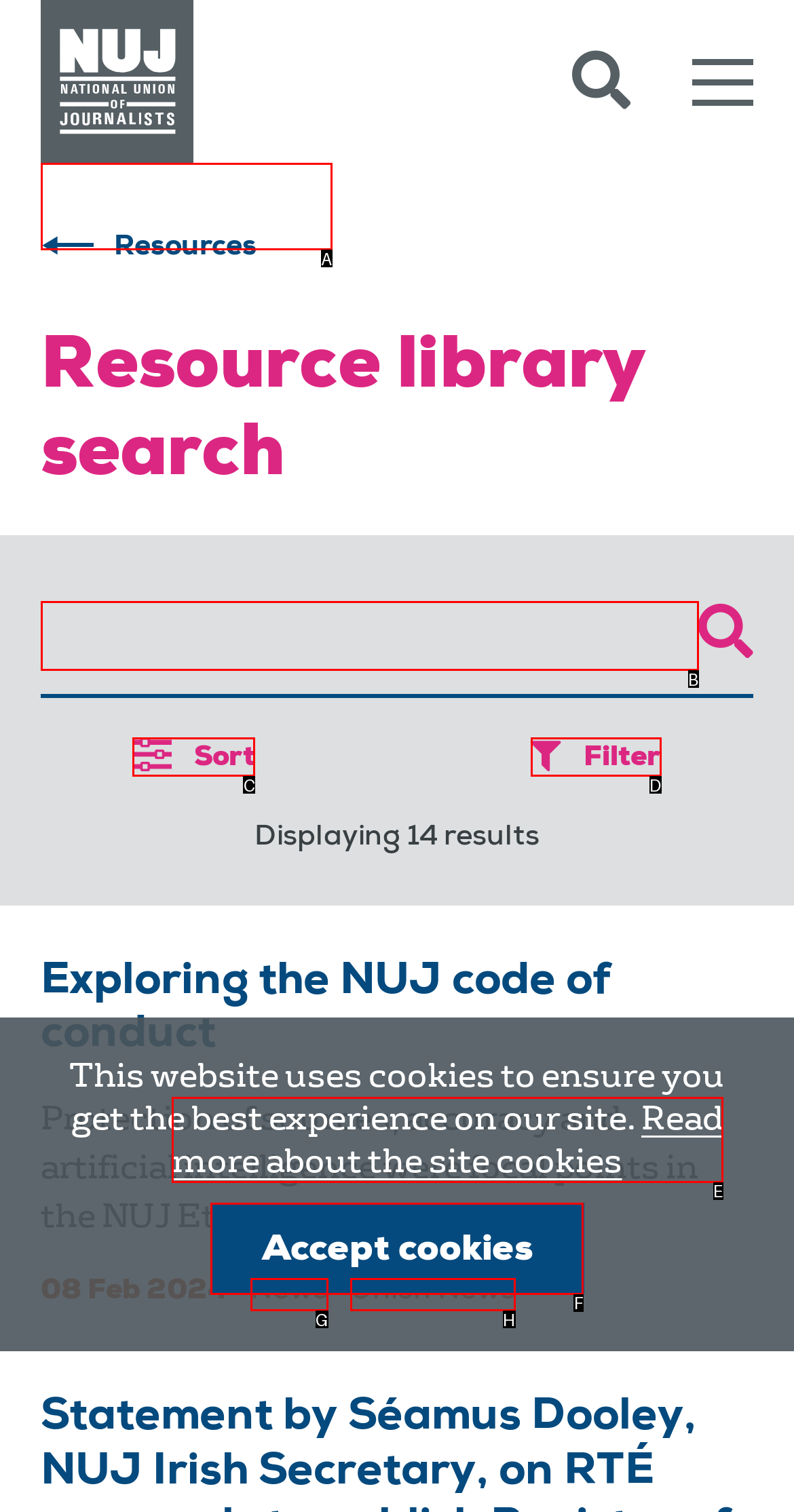Based on the description: Skip to content, identify the matching HTML element. Reply with the letter of the correct option directly.

A